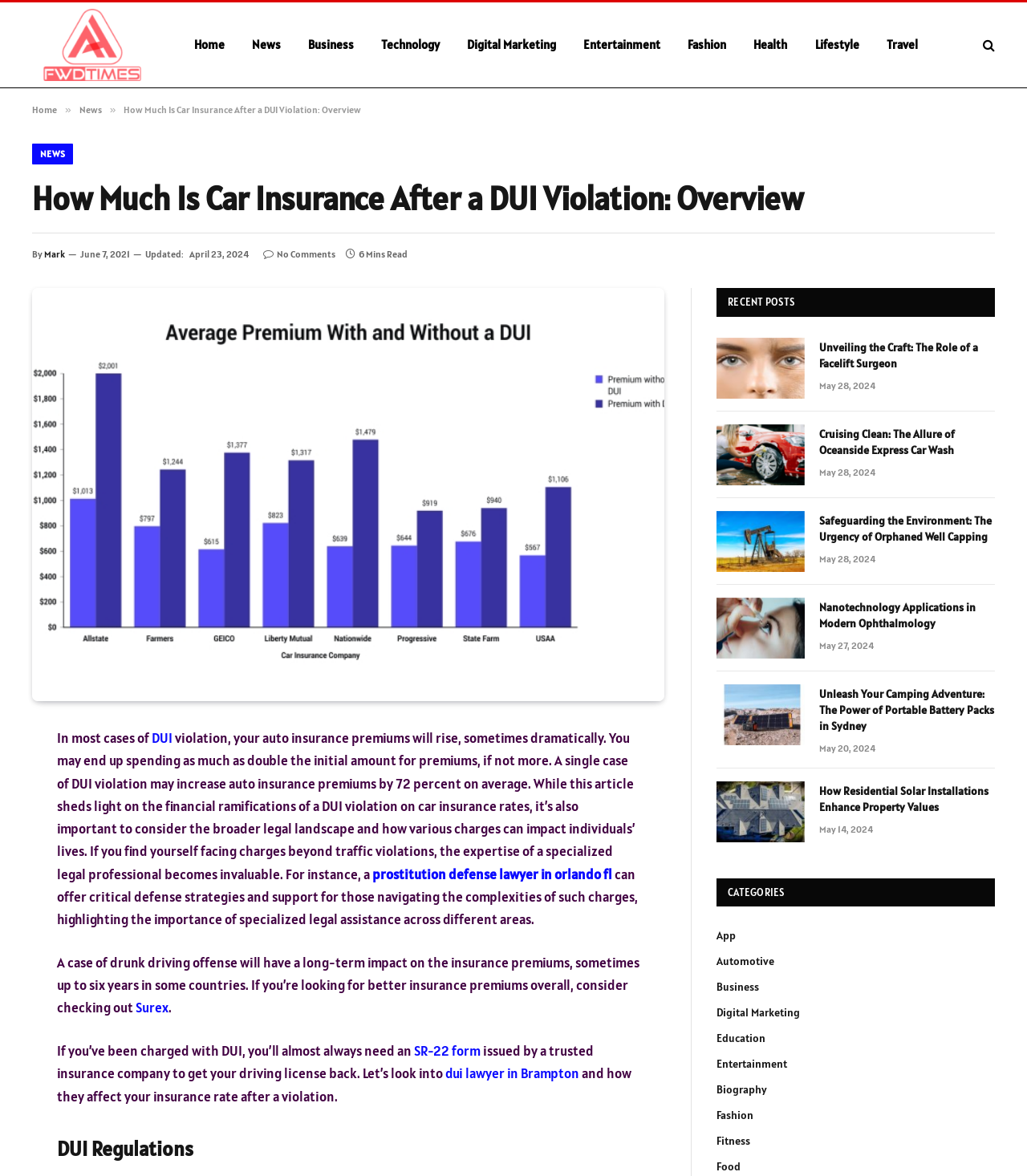Can you locate the main headline on this webpage and provide its text content?

How Much Is Car Insurance After a DUI Violation: Overview